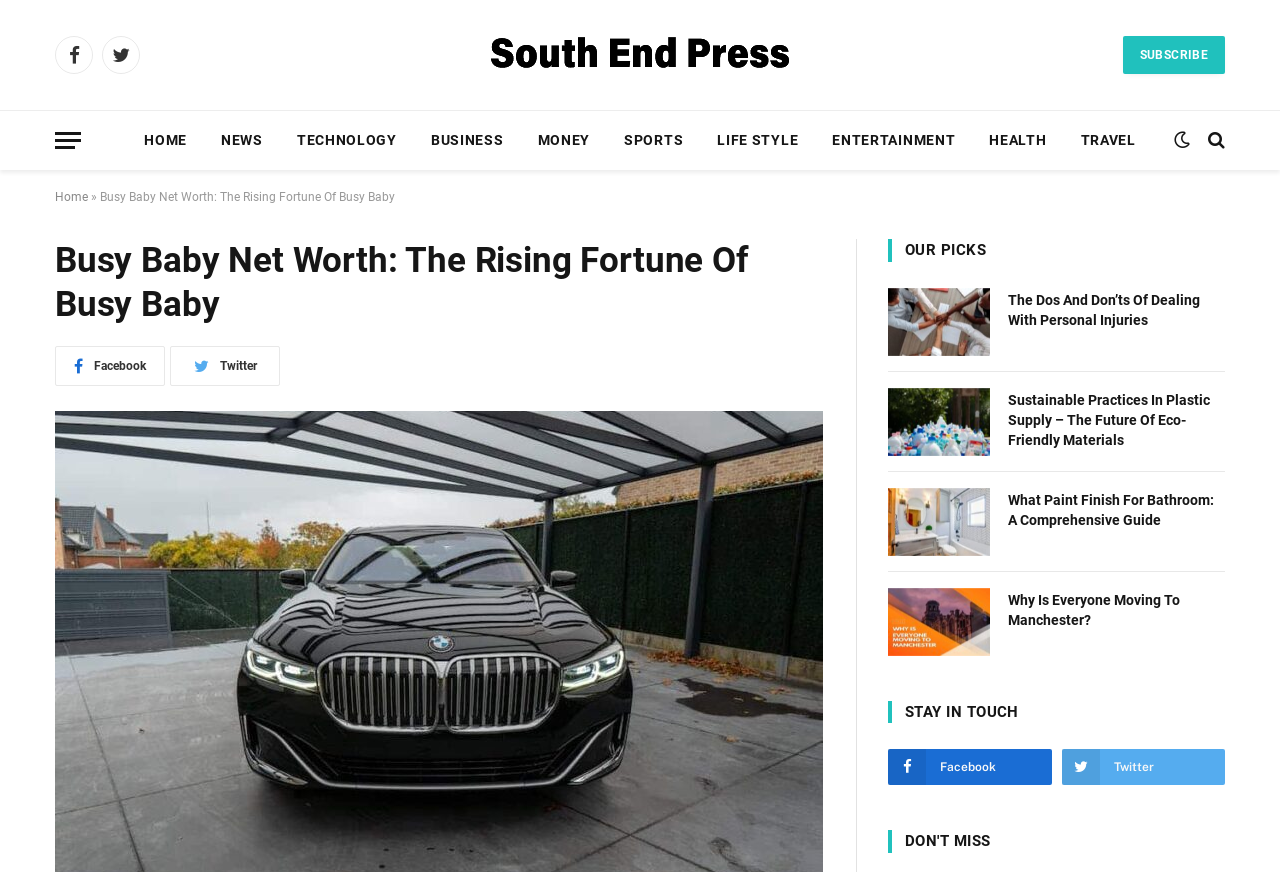Please locate the bounding box coordinates of the element's region that needs to be clicked to follow the instruction: "Subscribe to the newsletter". The bounding box coordinates should be provided as four float numbers between 0 and 1, i.e., [left, top, right, bottom].

[0.877, 0.041, 0.957, 0.085]